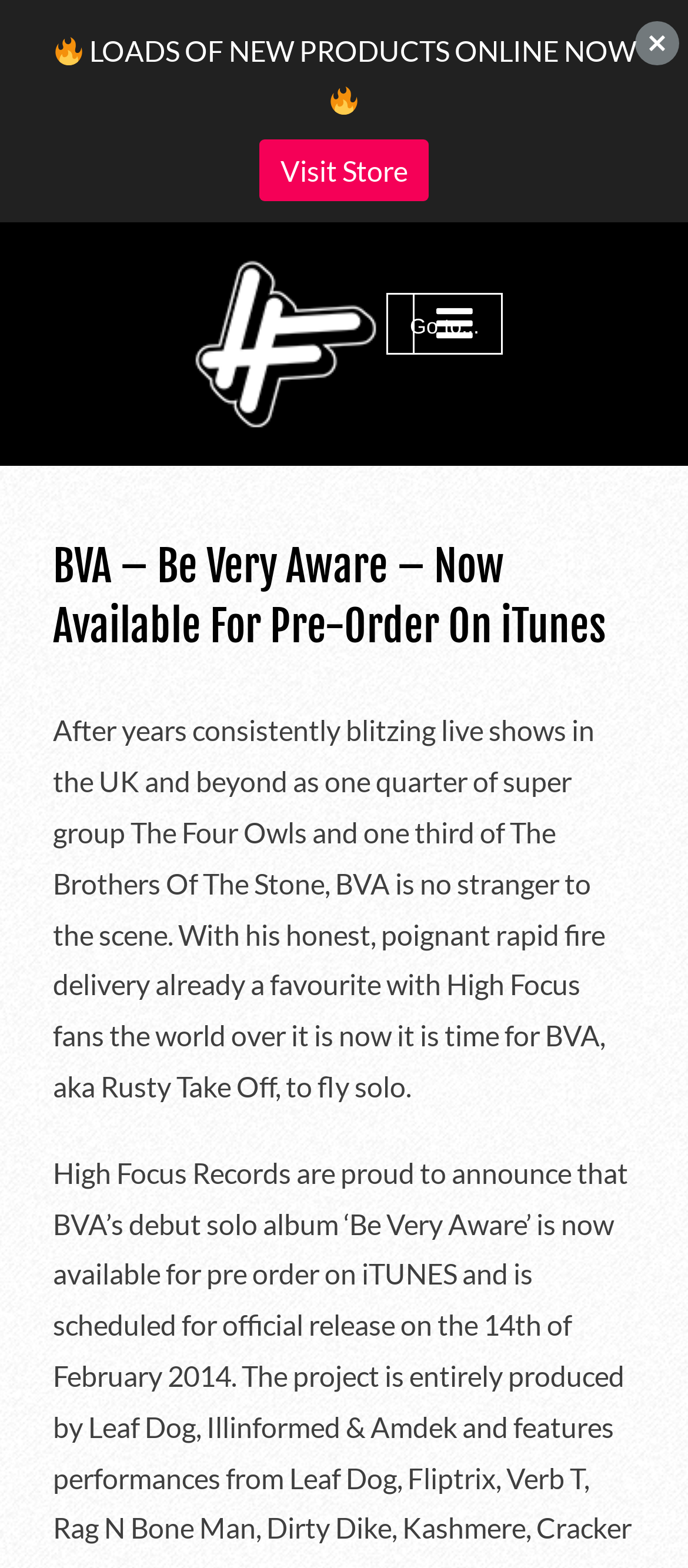What is the logo of the official website?
Based on the visual information, provide a detailed and comprehensive answer.

I determined the answer by looking at the navigation element 'Main Menu' and finding the link 'Official Website of High Focus Records Logo' which contains an image with the same description. This suggests that the logo of the official website is the 'High Focus Records Logo'.